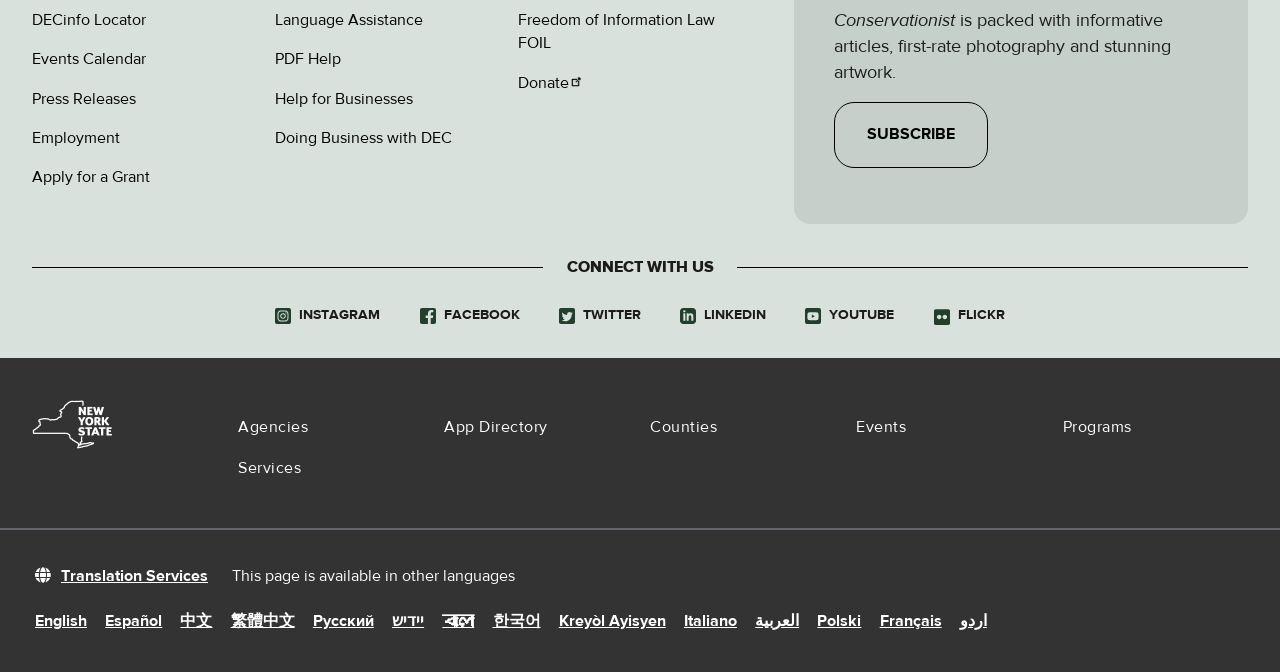What is the name of the department? Observe the screenshot and provide a one-word or short phrase answer.

DEC